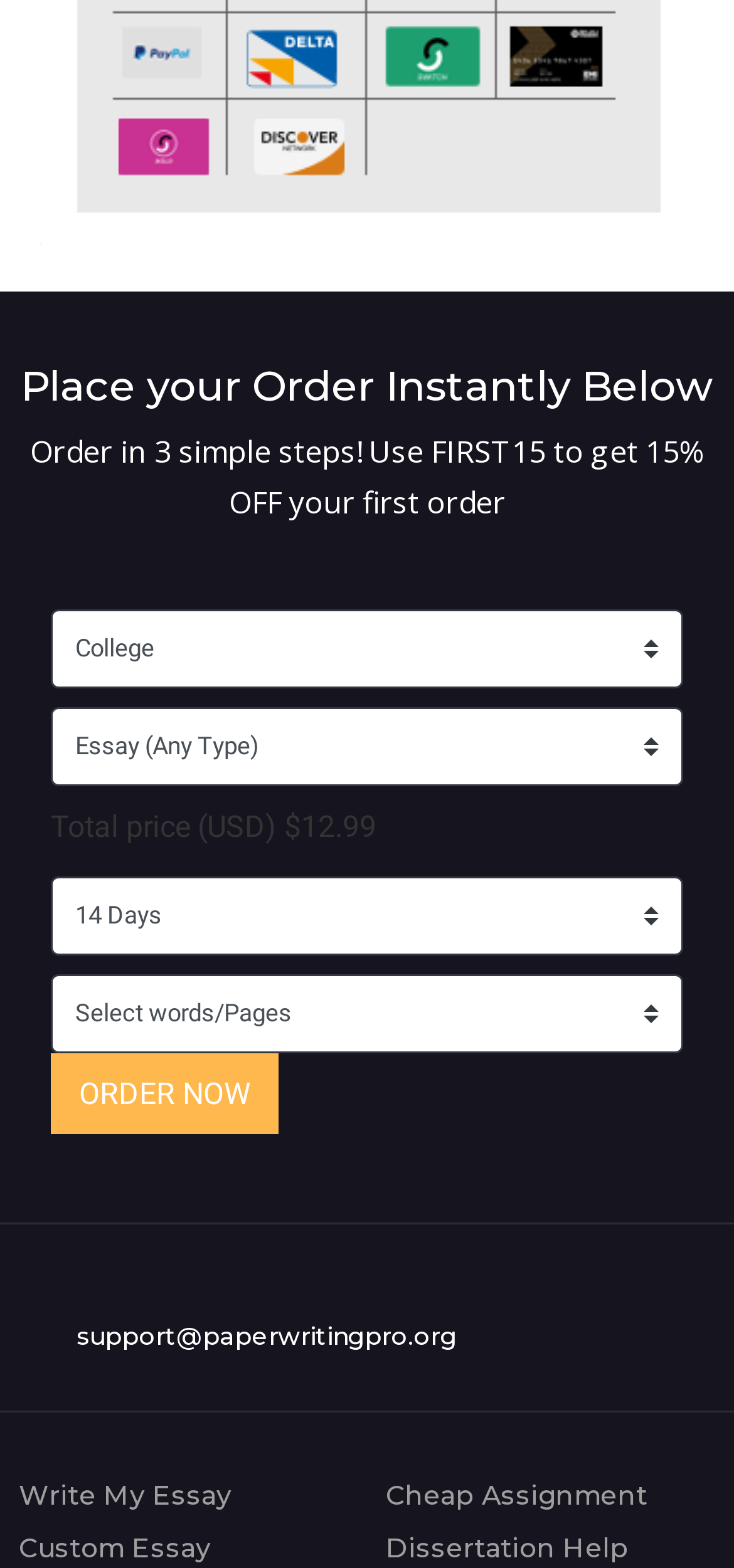Answer the question below with a single word or a brief phrase: 
How many links are there?

1